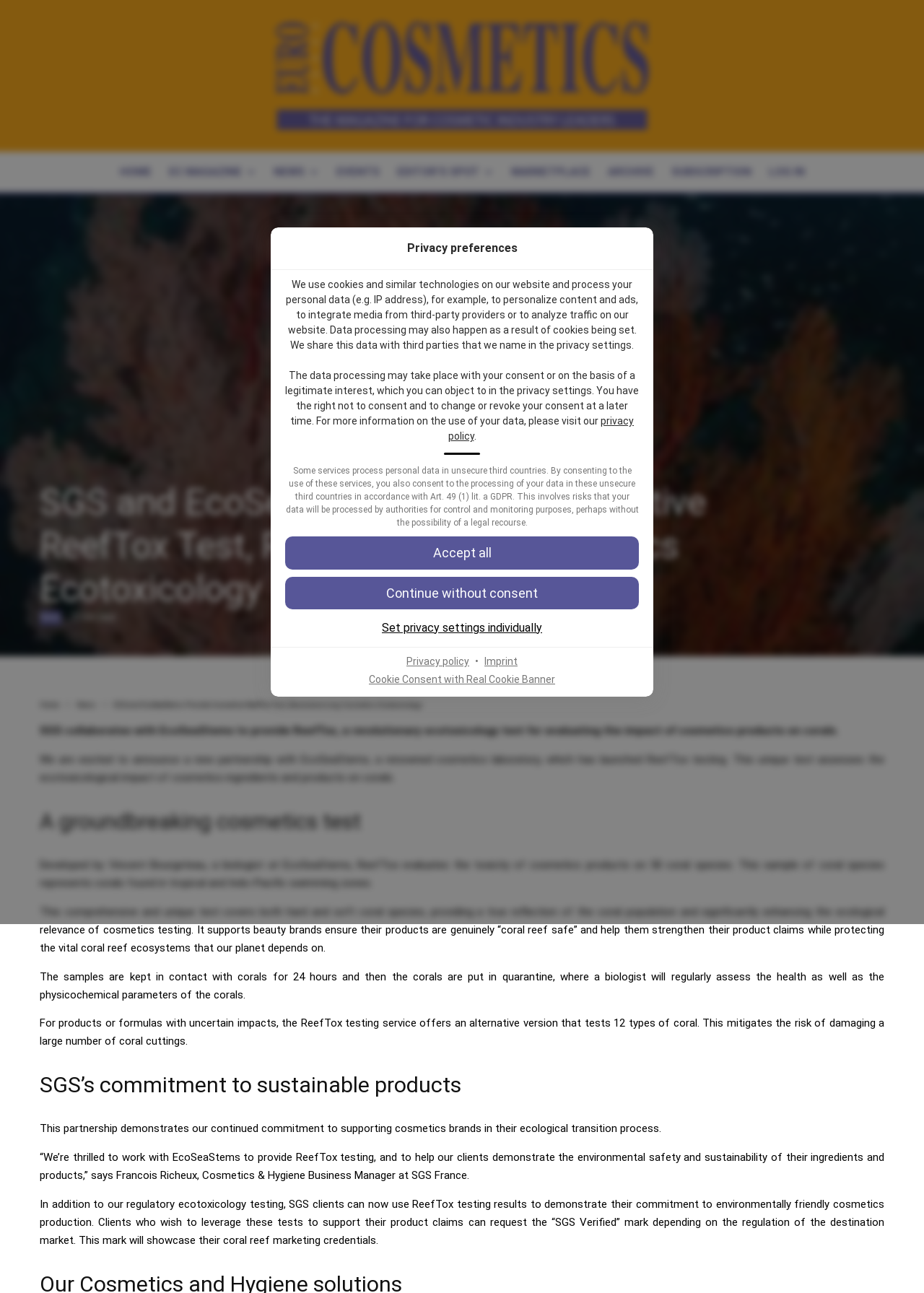What is the warning about data processing in unsecure third countries?
Utilize the image to construct a detailed and well-explained answer.

According to the webpage, some services process personal data in unsecure third countries, and by consenting to the use of these services, users also consent to the processing of their data in these unsecure third countries, which involves risks that their data will be processed by authorities for control and monitoring purposes, perhaps without the possibility of a legal recourse.